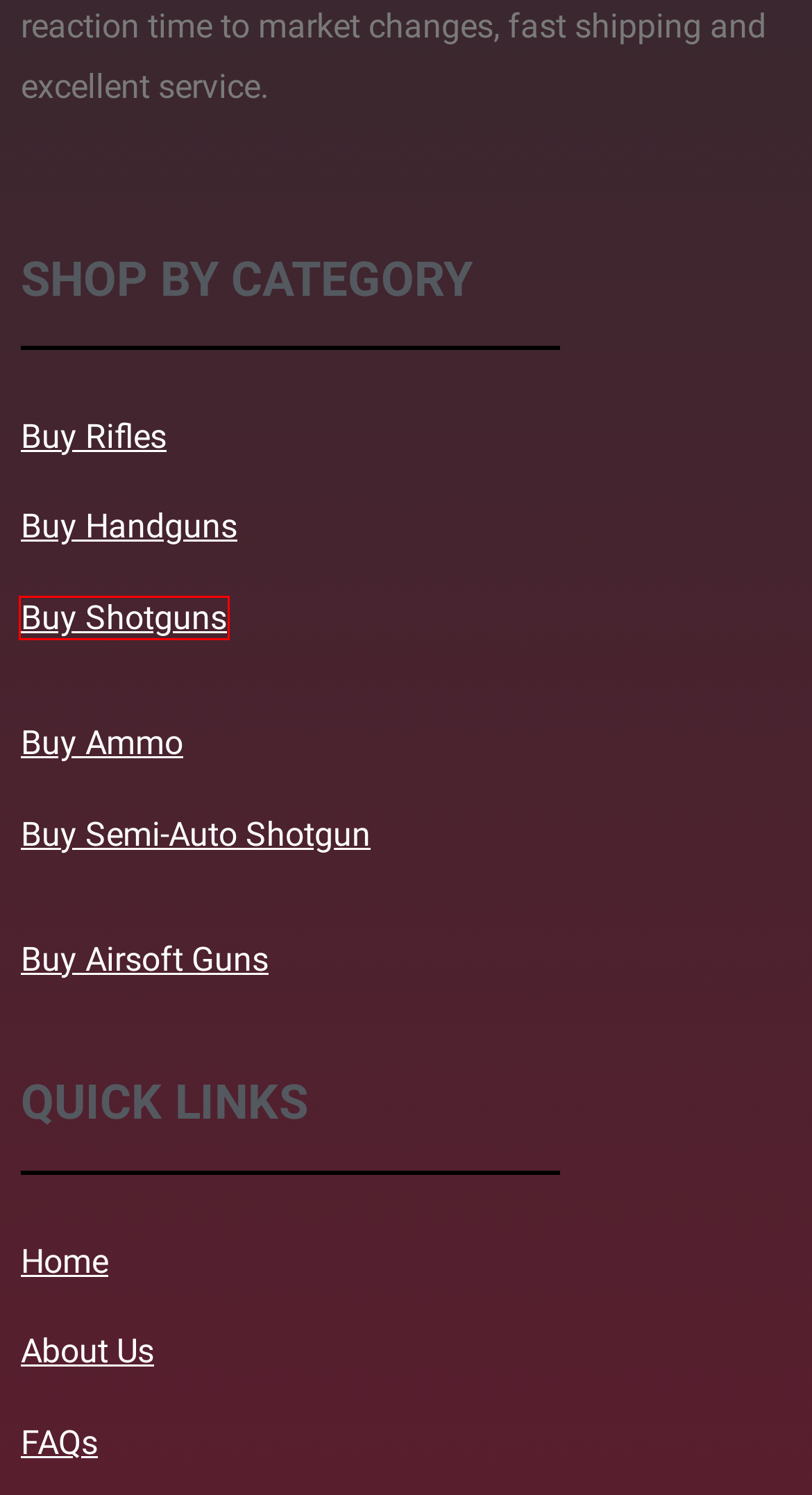Analyze the screenshot of a webpage that features a red rectangle bounding box. Pick the webpage description that best matches the new webpage you would see after clicking on the element within the red bounding box. Here are the candidates:
A. Handgun Ammo Archives - BLACK RAMBO GUN SHOP
B. Where to buy cheap shotguns online | shotgun on sale | Order now
C. ABOUT BLACK RAMBO ONLINE GUN SHOP | WHERE TO BUY GUNS
D. Faqs at black rambo gun shop | buy black rambo firearms online
E. Buy RIFLES GUNS ONLINE USA | WHERE TO SHOP BEST RIFLES
F. Airsoft Guns handgun for sale | buy airsoft gun for sell malaysia
G. Semi-Auto Shotgun Archives - BLACK RAMBO GUN SHOP
H. Best AK-47 rifles for sale online in 2023 | 7 best Ak-47 rifle for sale

B